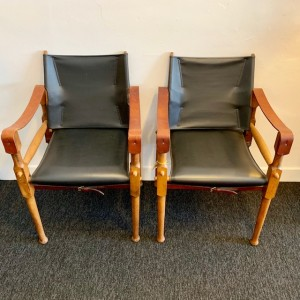What is the condition of the leather upholstery?
Based on the image content, provide your answer in one word or a short phrase.

Excellent